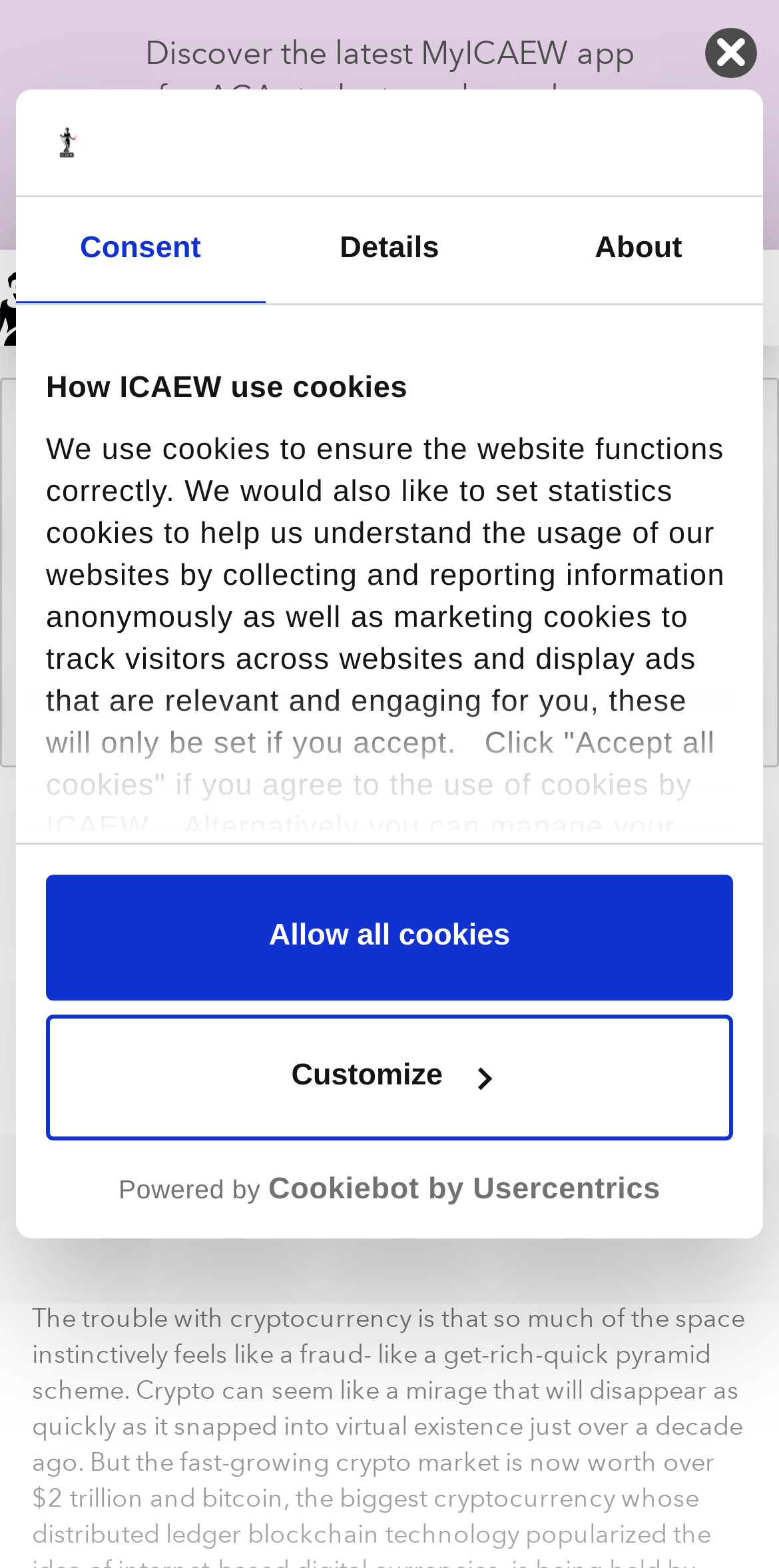Offer a detailed explanation of the webpage layout and contents.

The webpage appears to be an article page from the ICAEW (Institute of Chartered Accountants in England and Wales) website. At the top, there is a dialog box with a logo and a tab list with three tabs: "Consent", "Details", and "About". The "Consent" tab is selected, and it displays a message about how ICAEW uses cookies, with options to accept all cookies or customize cookie settings.

Below the dialog box, there is a promotional message about the MyICAEW app for ACA students and members, with a "Find out more" link. On the top-left corner, there is a navigation menu with links to various sections of the website, including "HOME", "MEMBERSHIP", "LEARN", and others.

The main content of the page is an article titled "Is crypto now inevitable?", with a heading and a brief summary that reads, "Bitcoin has drawn mainstream financial interest, but will it establish itself as a legitimate asset class, asks Billy Bambrough." The article appears to be a discussion about the legitimacy of Bitcoin as an asset class.

There are several links and buttons scattered throughout the page, including a "Customize" button, an "Allow all cookies" button, and links to view the cookie policy and log in to the website. At the bottom of the page, there are more links to various sections of the website, including "RESOURCES", "COMMUNITIES", and "INSIGHTS".